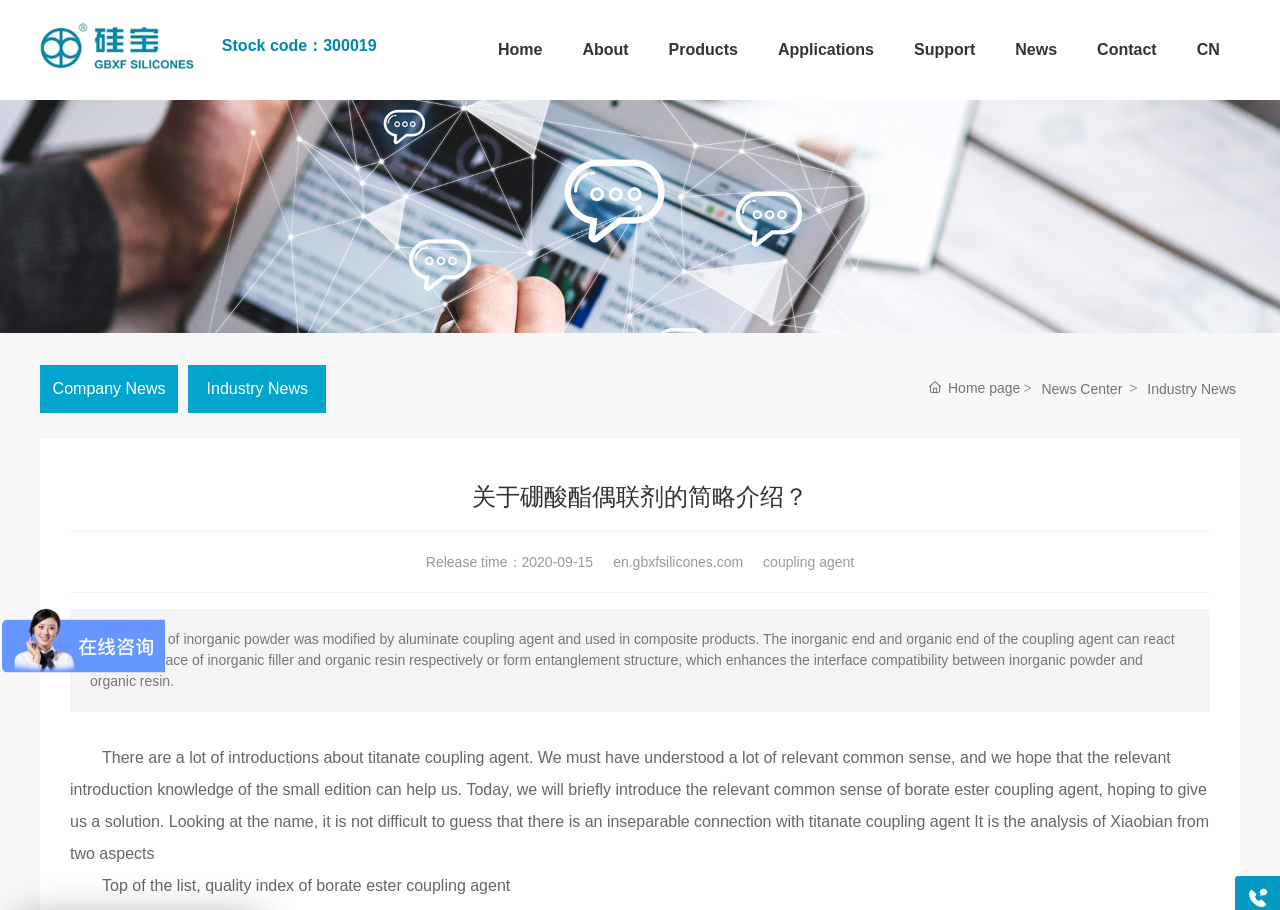Using the format (top-left x, top-left y, bottom-right x, bottom-right y), provide the bounding box coordinates for the described UI element. All values should be floating point numbers between 0 and 1: CN

[0.919, 0.0, 0.969, 0.11]